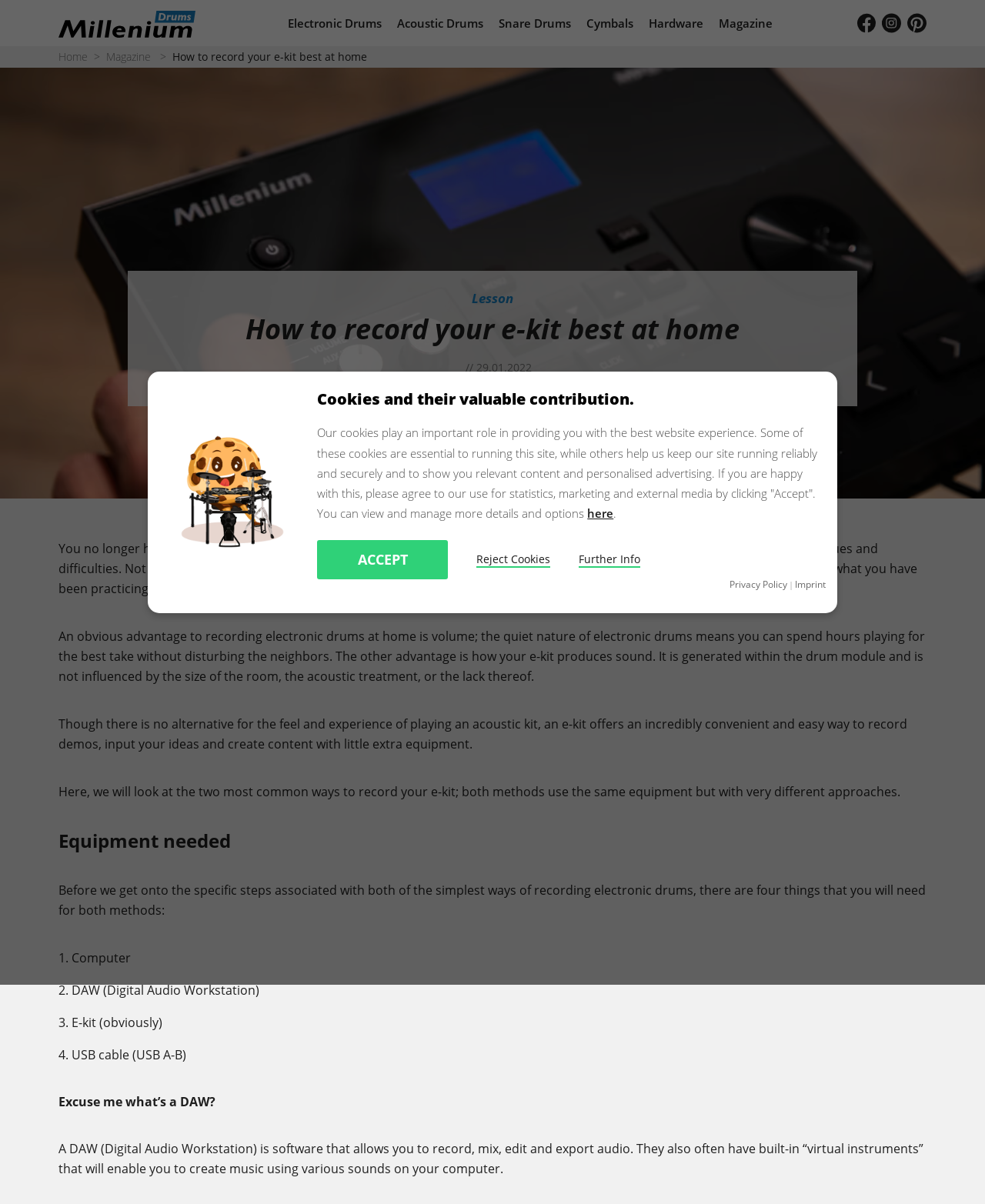Kindly determine the bounding box coordinates for the clickable area to achieve the given instruction: "Click the 'Facebook' link".

[0.87, 0.0, 0.889, 0.038]